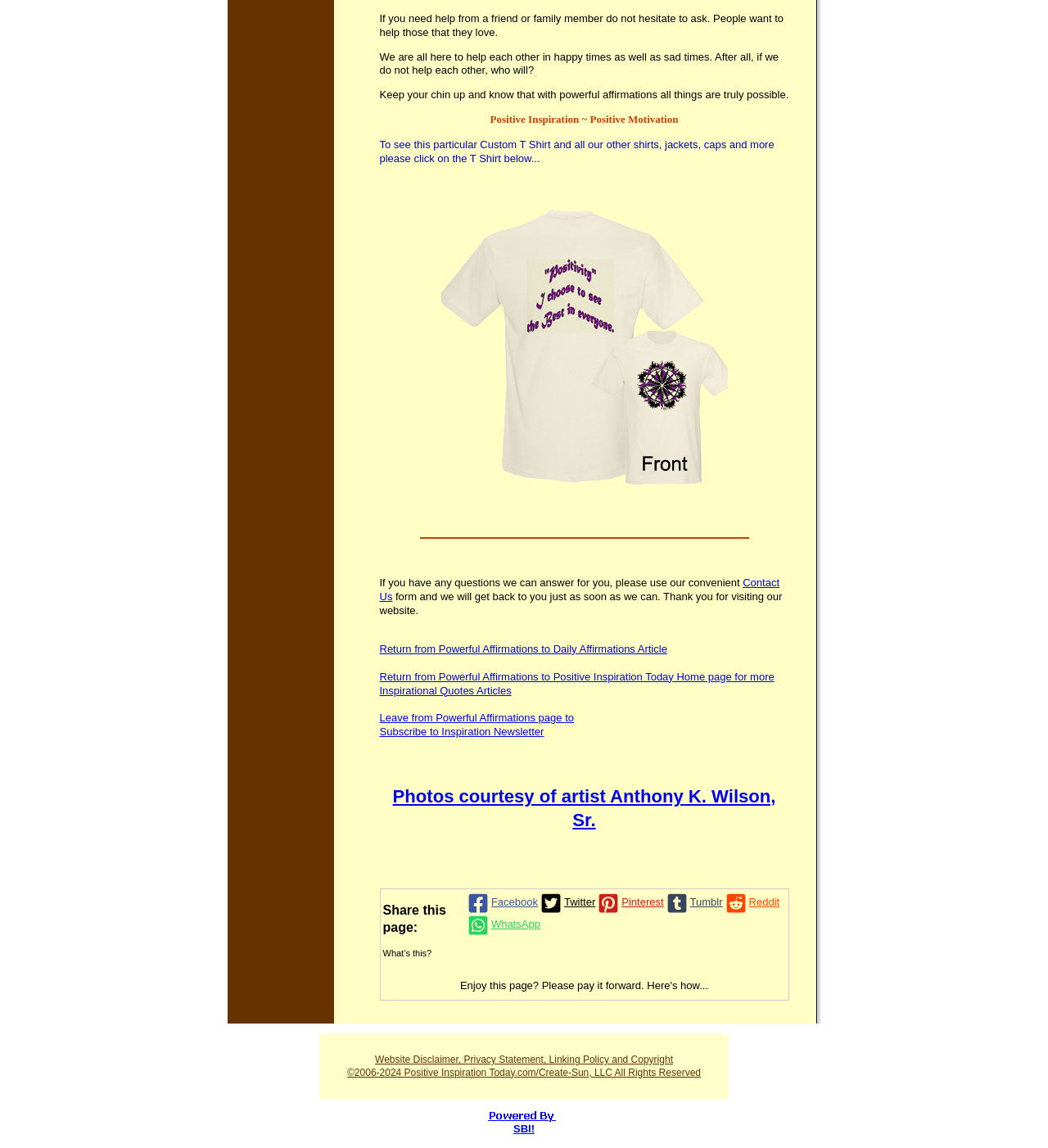How can users contact the website?
Craft a detailed and extensive response to the question.

The static text element 'If you have any questions we can answer for you, please use our convenient form and we will get back to you just as soon as we can.' suggests that users can contact the website by using a contact form, which is likely linked to the 'Contact Us' link element.